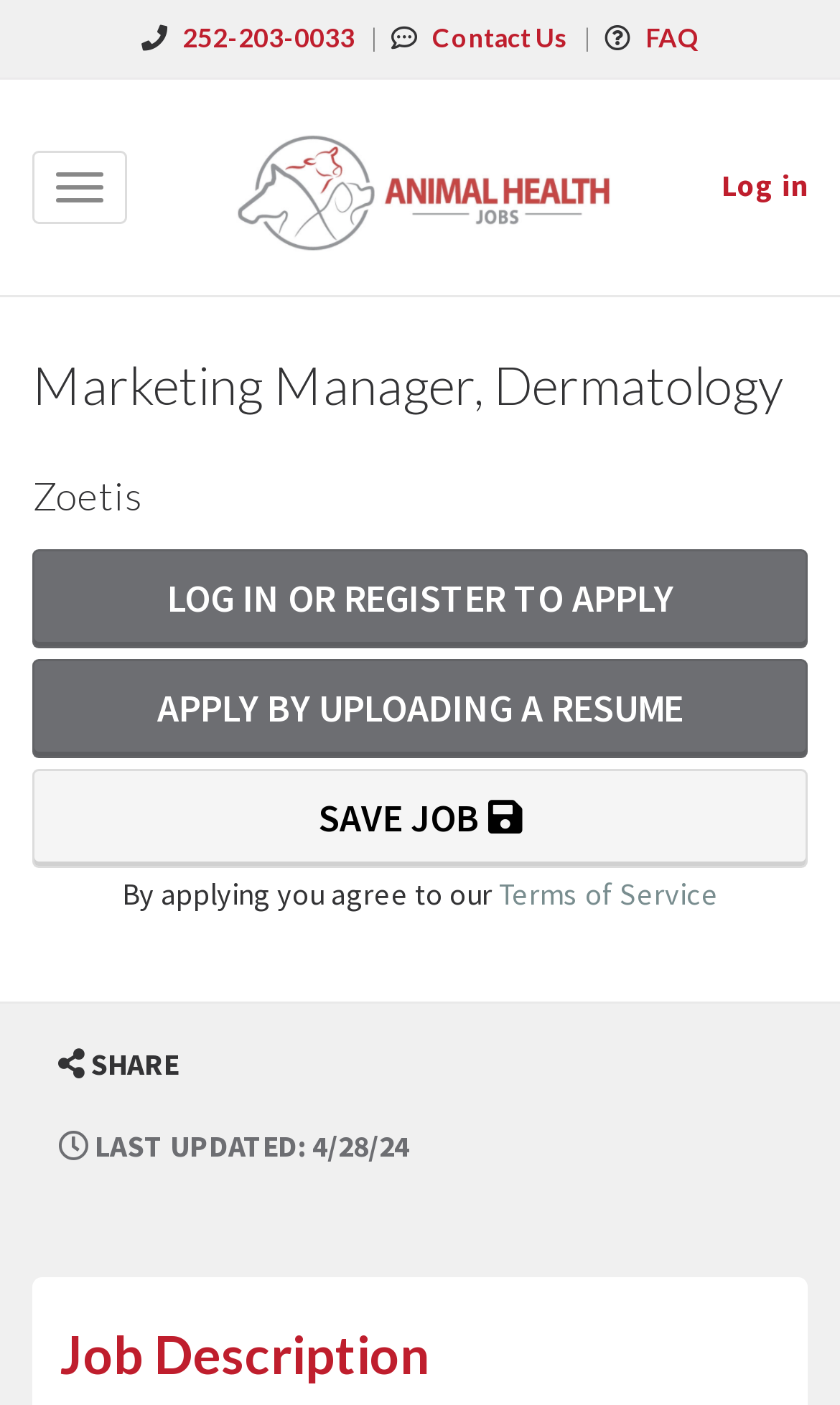Find the primary header on the webpage and provide its text.

Marketing Manager, Dermatology